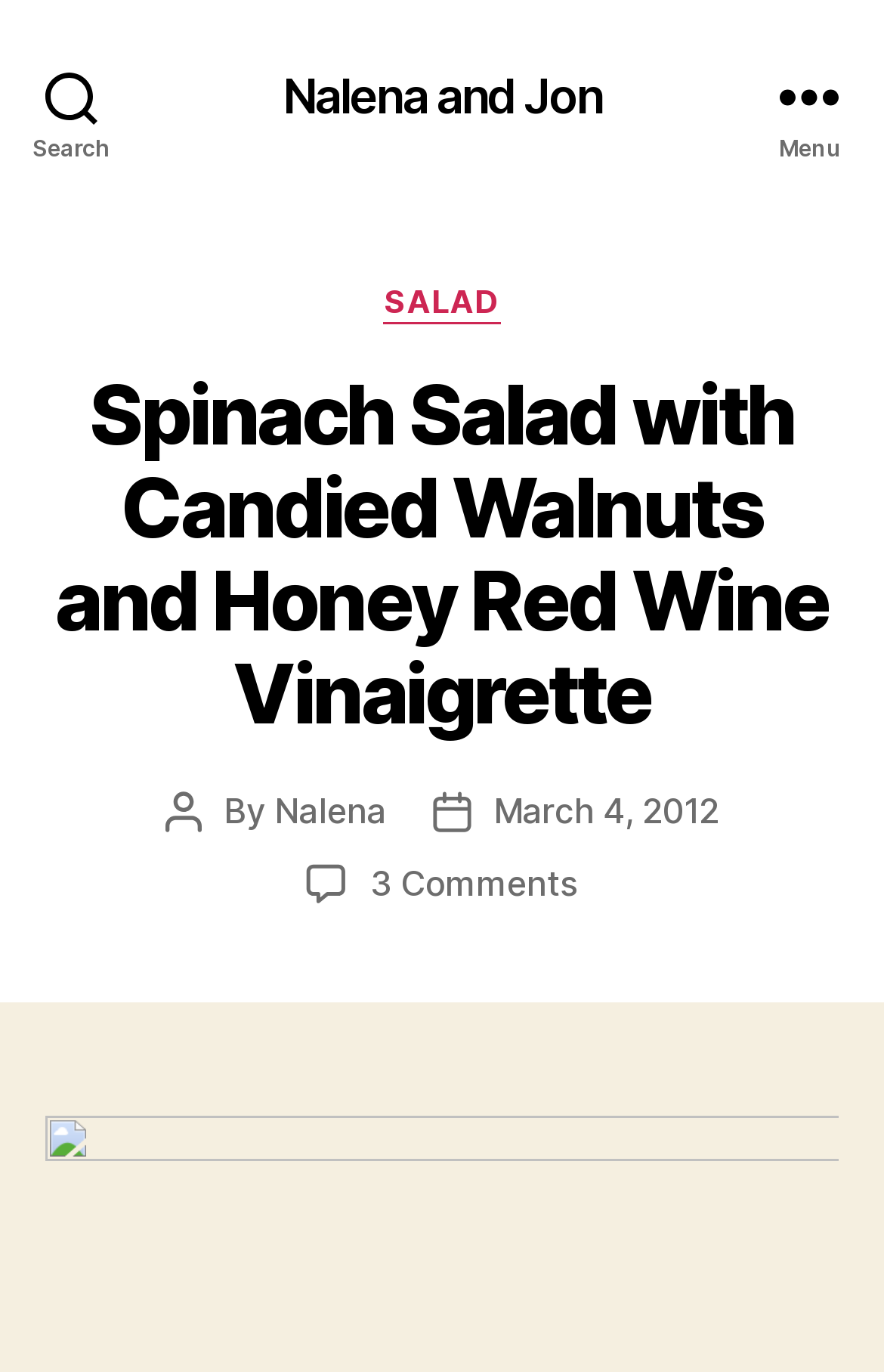What is the category of the post?
By examining the image, provide a one-word or phrase answer.

SALAD